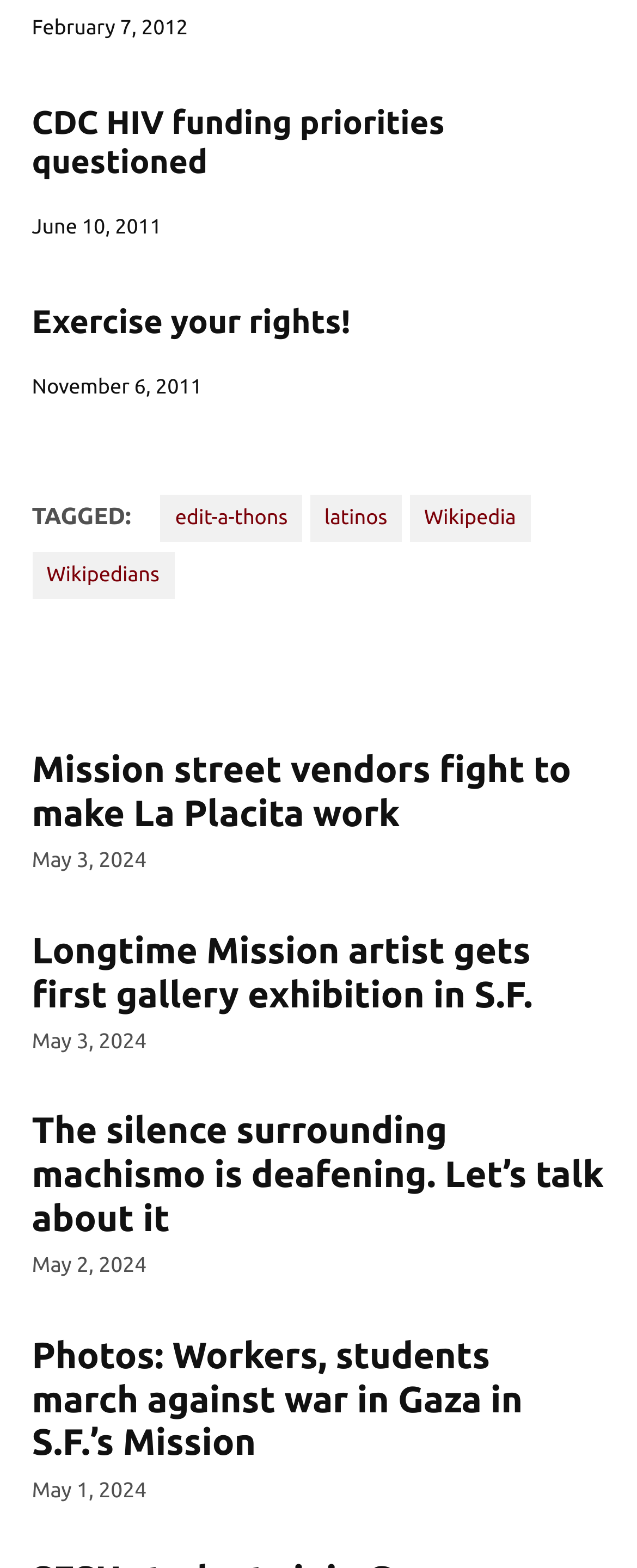How many description lists are there on the webpage?
Give a detailed response to the question by analyzing the screenshot.

I identified three description lists on the webpage, each containing a term and a detail, with dates 'February 7, 2012', 'June 10, 2011', and 'November 6, 2011' respectively.